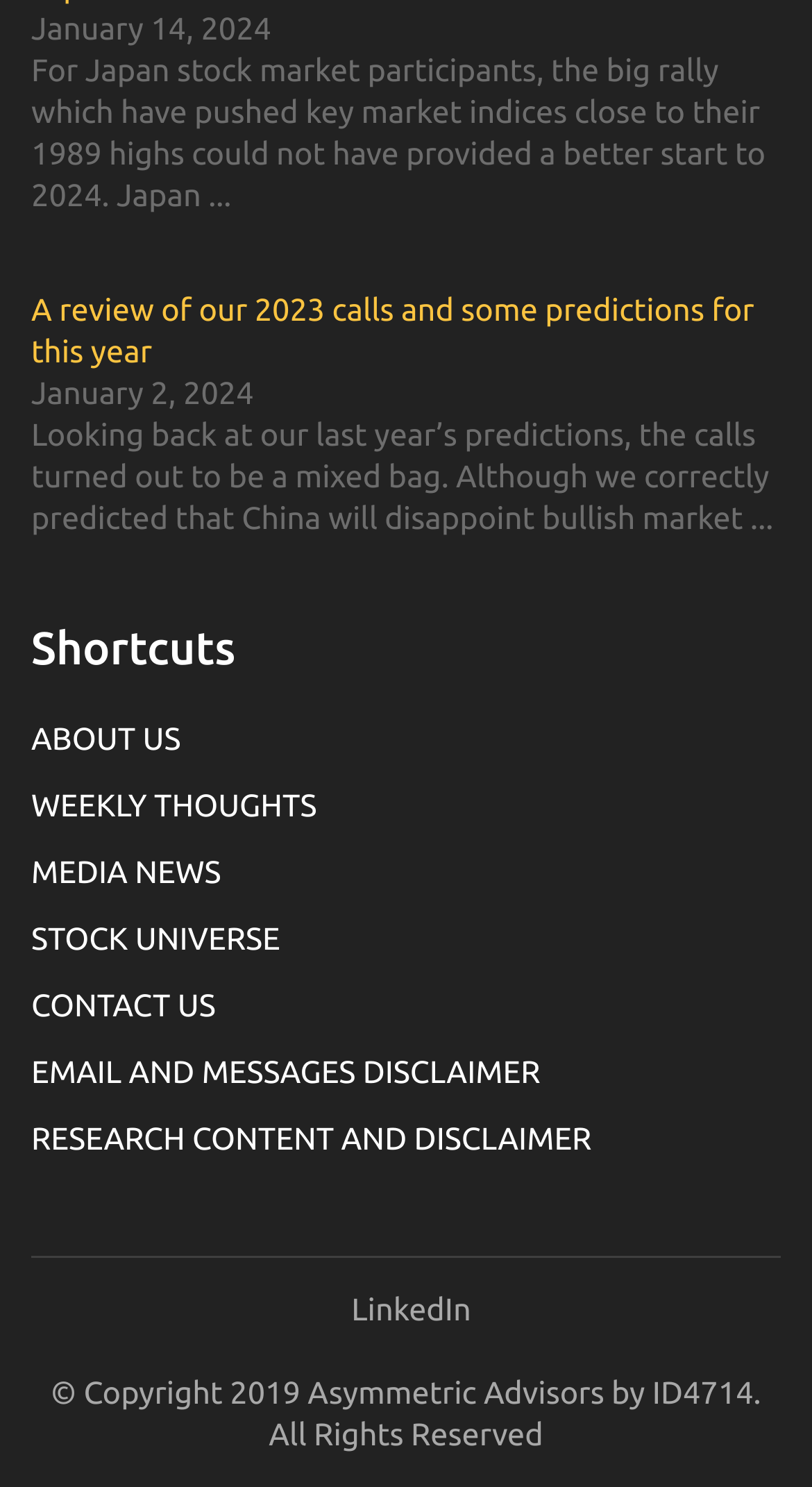Using the information in the image, give a detailed answer to the following question: How many articles are previewed on the webpage?

The webpage previews two articles, each with a date and a brief summary. The first article is dated January 14, 2024, and the second article is dated January 2, 2024.